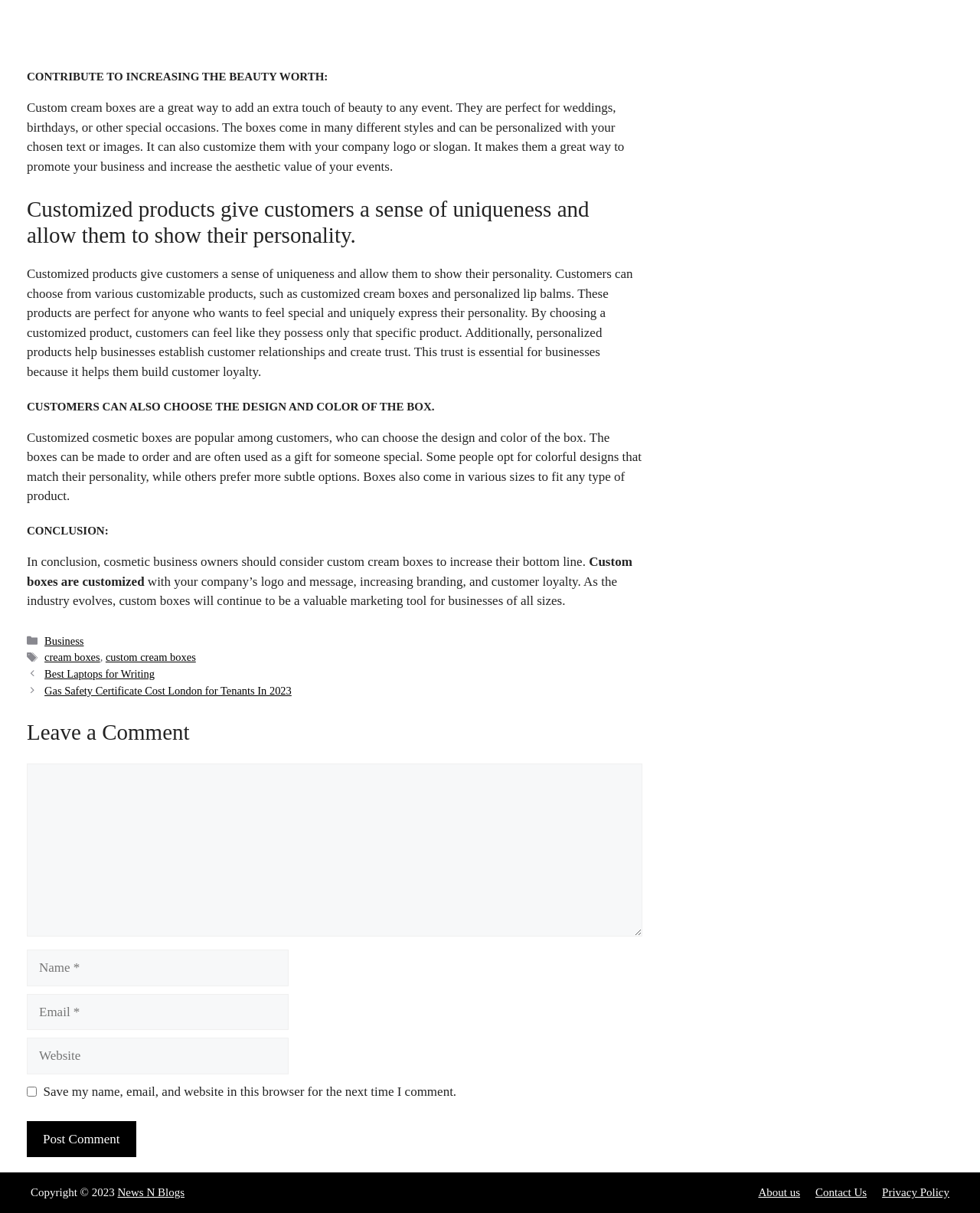Please identify the coordinates of the bounding box for the clickable region that will accomplish this instruction: "Click the 'About us' link".

[0.774, 0.978, 0.816, 0.988]